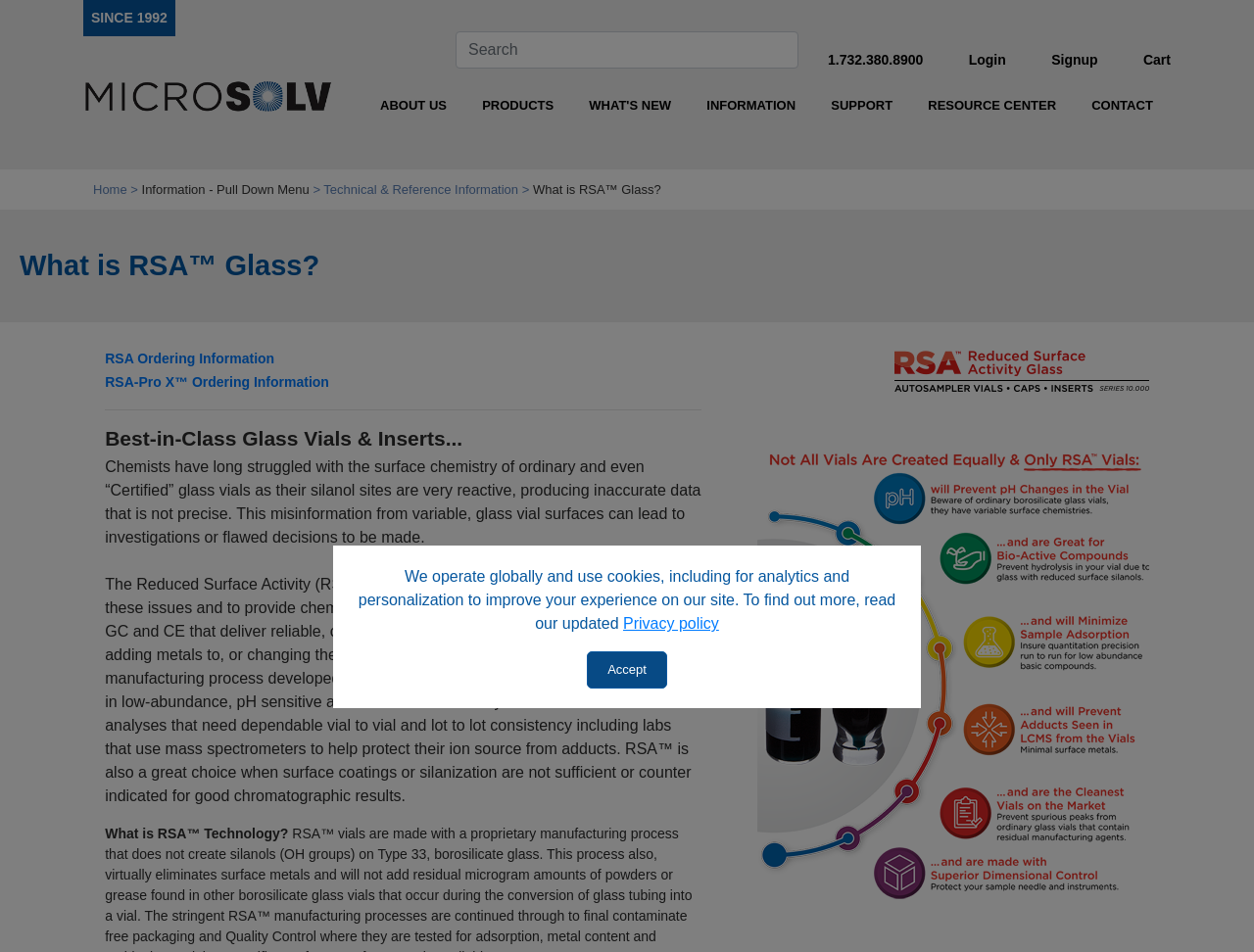What is the purpose of RSA Glass?
Answer with a single word or phrase by referring to the visual content.

Provide reliable sample containers